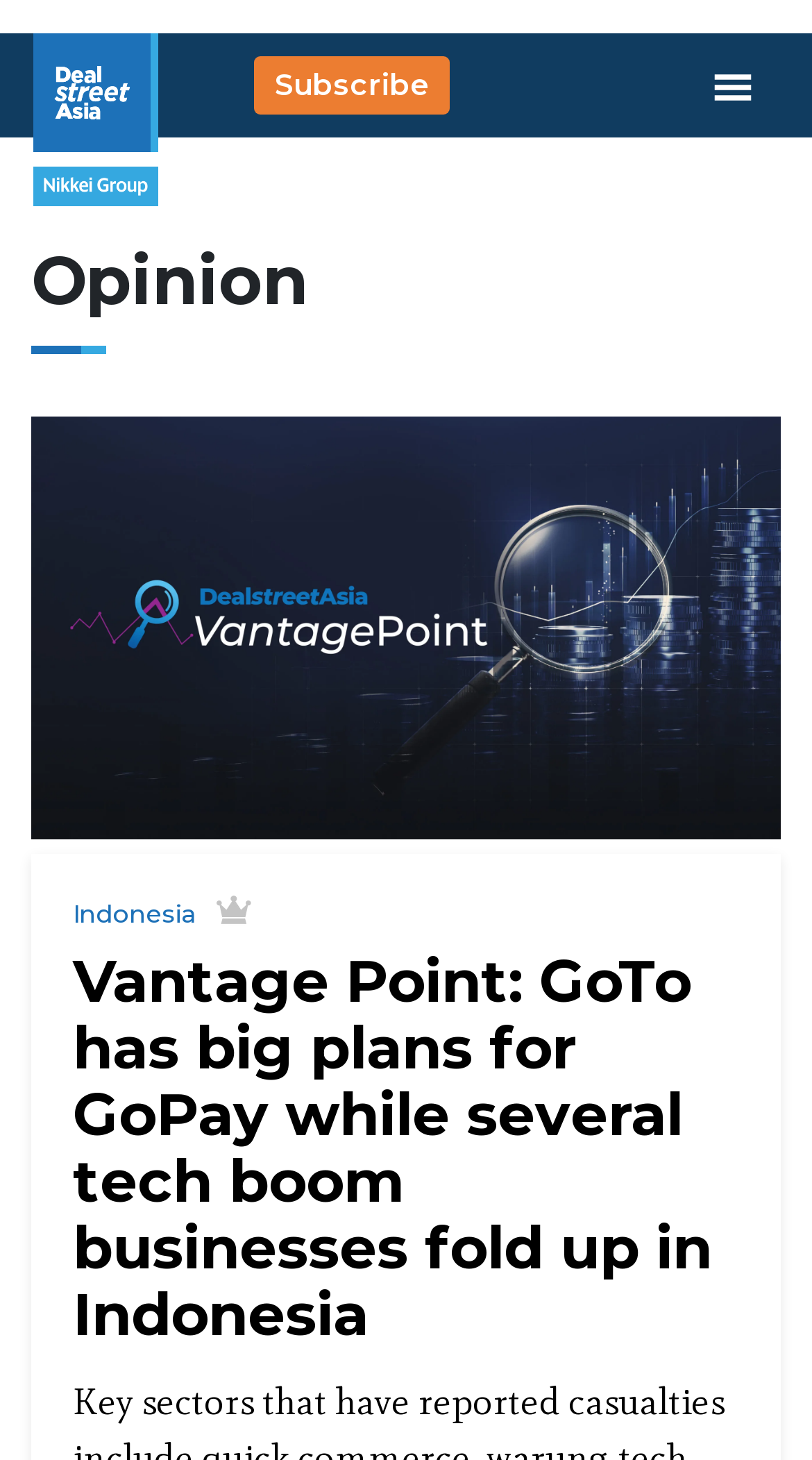What is the logo on the top left corner?
Using the image, give a concise answer in the form of a single word or short phrase.

DealStreetAsia Logo